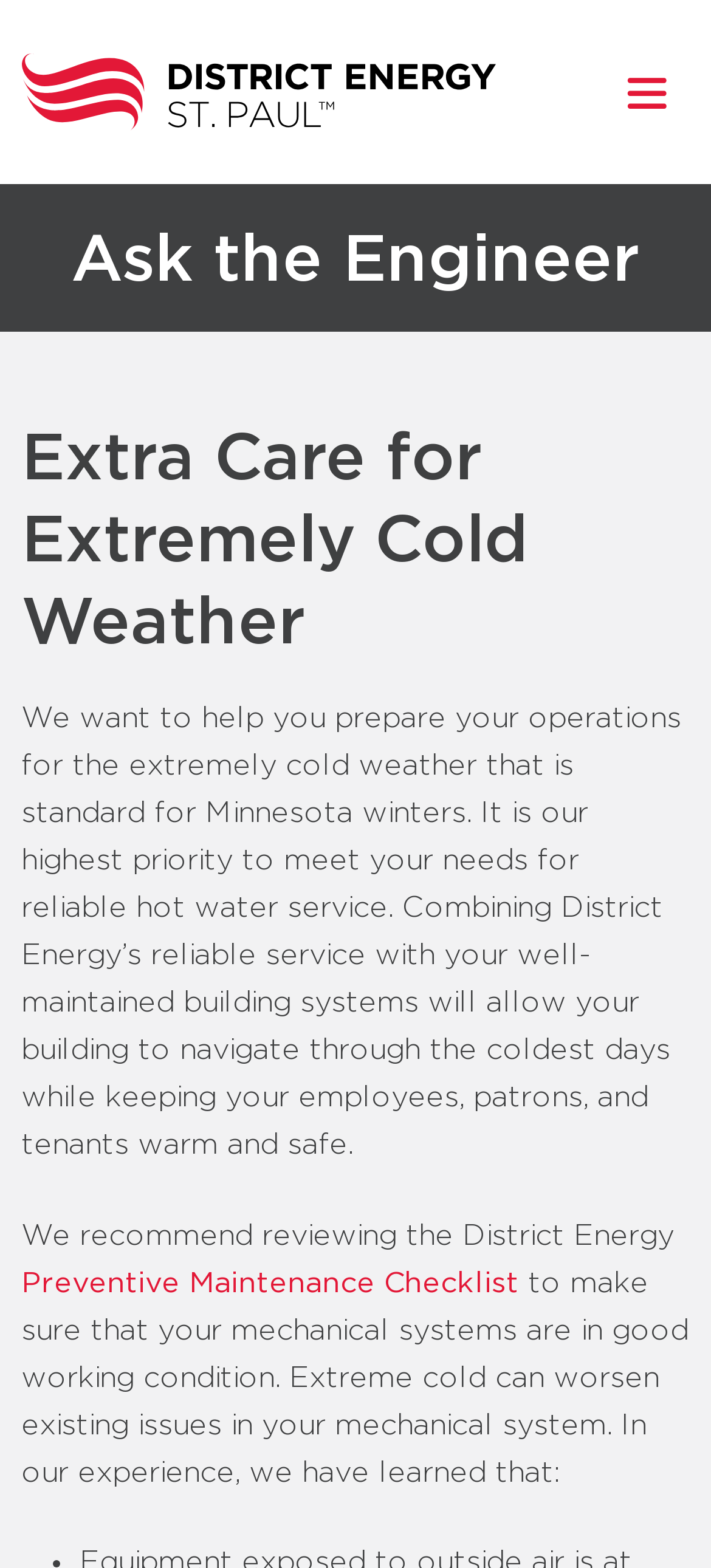What is the location associated with extremely cold weather?
Could you answer the question with a detailed and thorough explanation?

The webpage mentions that the extremely cold weather is standard for Minnesota winters, as stated in the introductory paragraph.